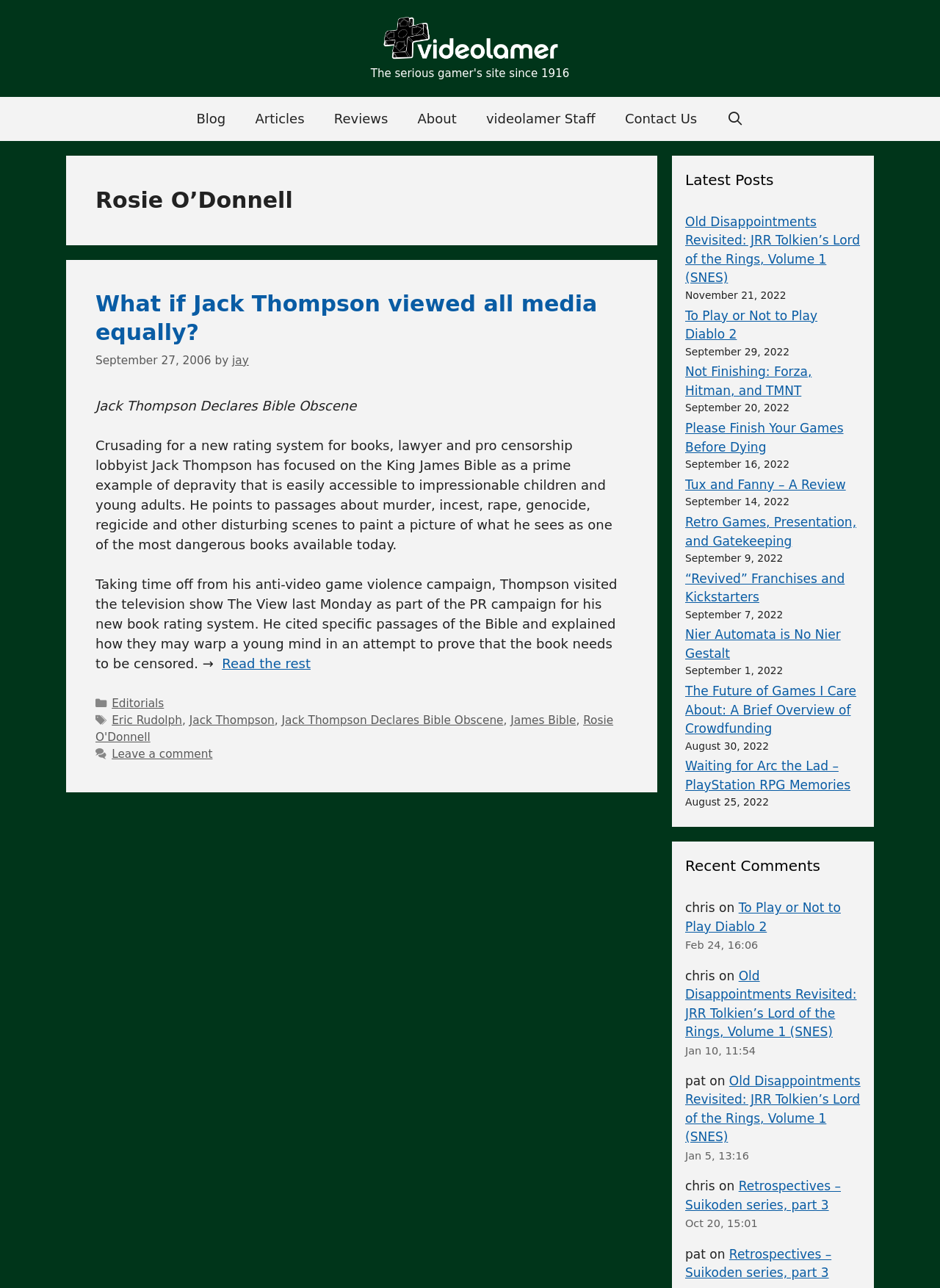Can you find the bounding box coordinates of the area I should click to execute the following instruction: "View the latest post 'Old Disappointments Revisited: JRR Tolkien’s Lord of the Rings, Volume 1 (SNES)'"?

[0.729, 0.166, 0.915, 0.221]